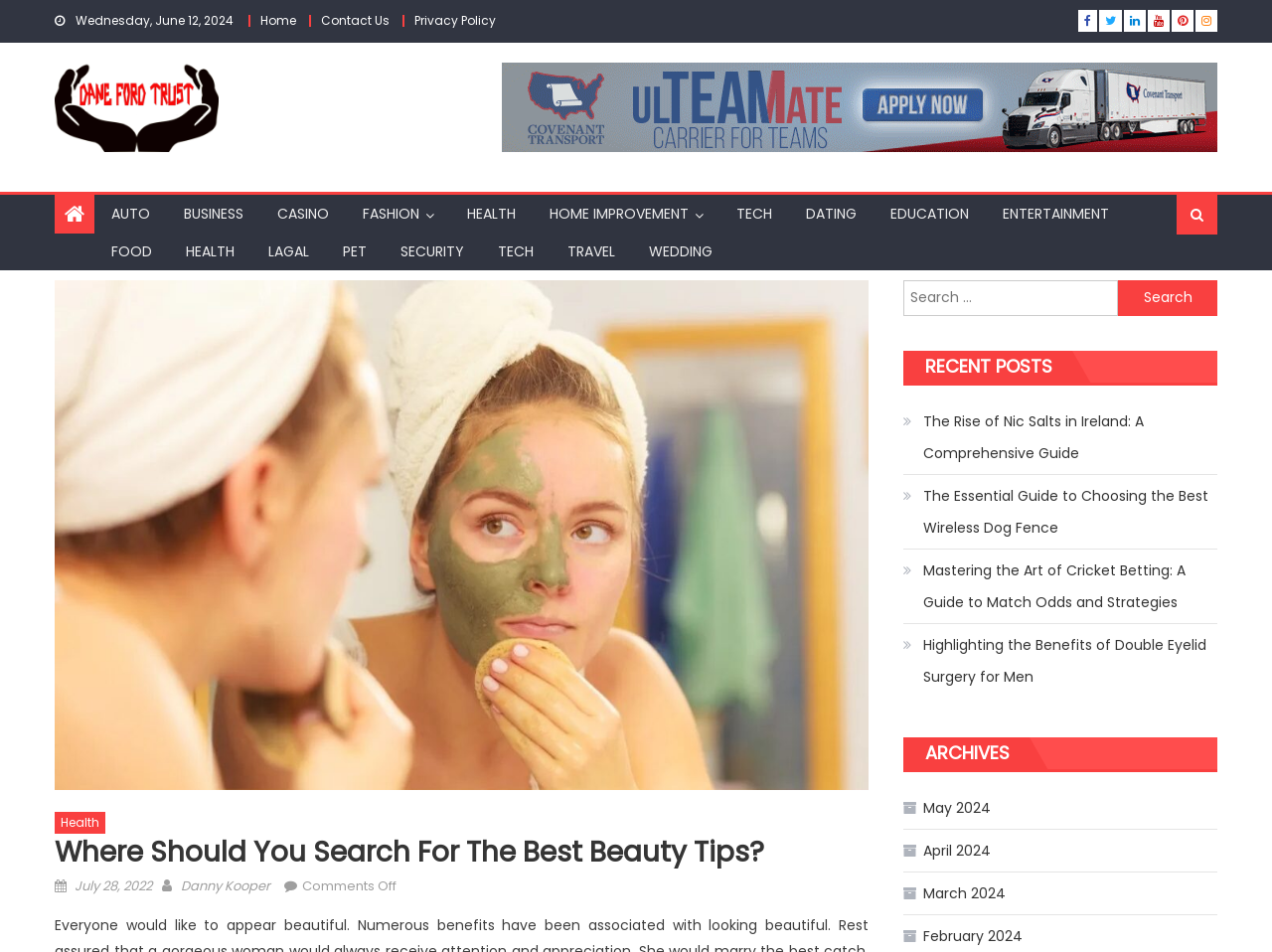Locate the bounding box coordinates of the area that needs to be clicked to fulfill the following instruction: "View the 'RECENT POSTS'". The coordinates should be in the format of four float numbers between 0 and 1, namely [left, top, right, bottom].

[0.712, 0.368, 0.843, 0.402]